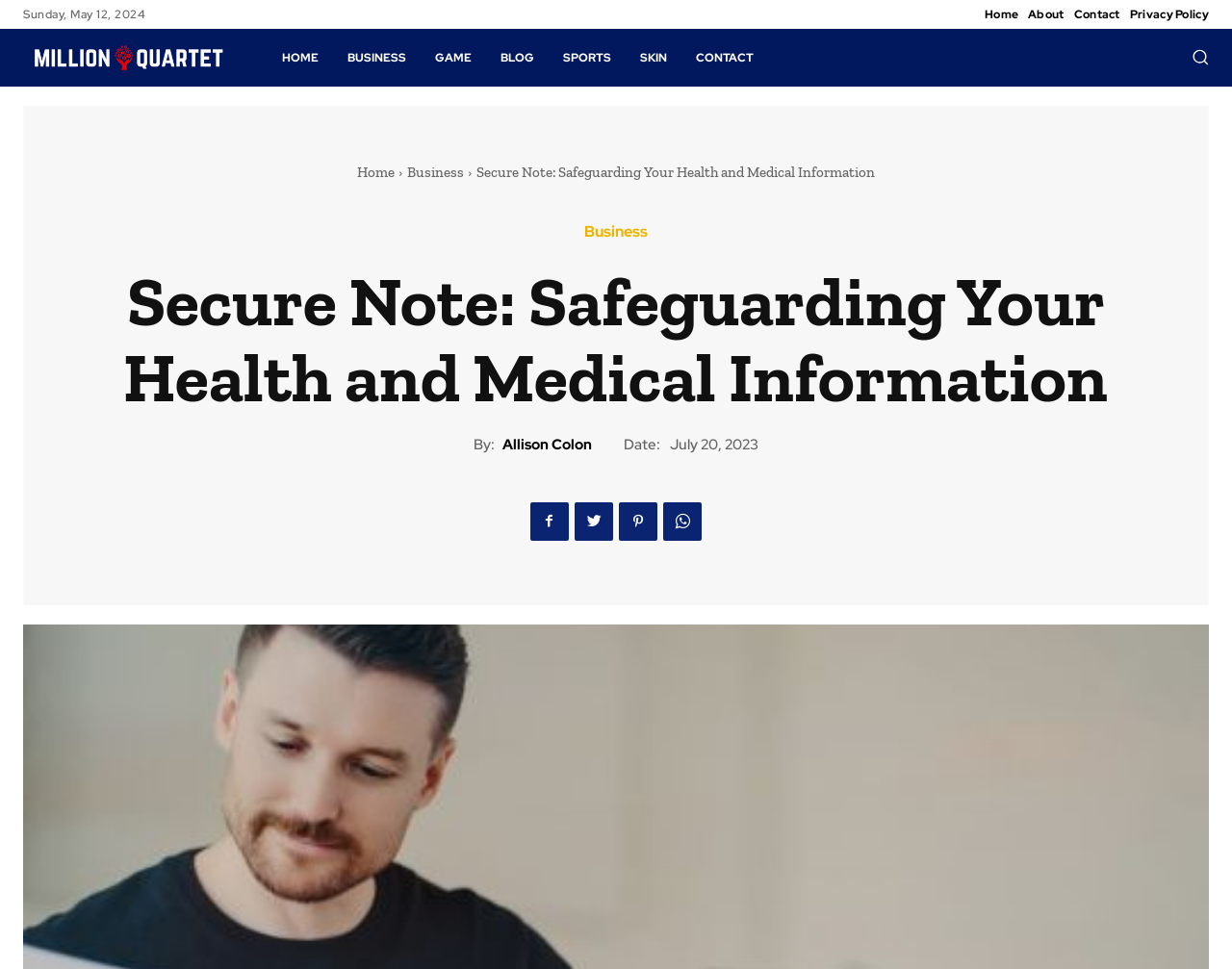Highlight the bounding box coordinates of the element that should be clicked to carry out the following instruction: "Click the Logo link". The coordinates must be given as four float numbers ranging from 0 to 1, i.e., [left, top, right, bottom].

[0.019, 0.038, 0.186, 0.081]